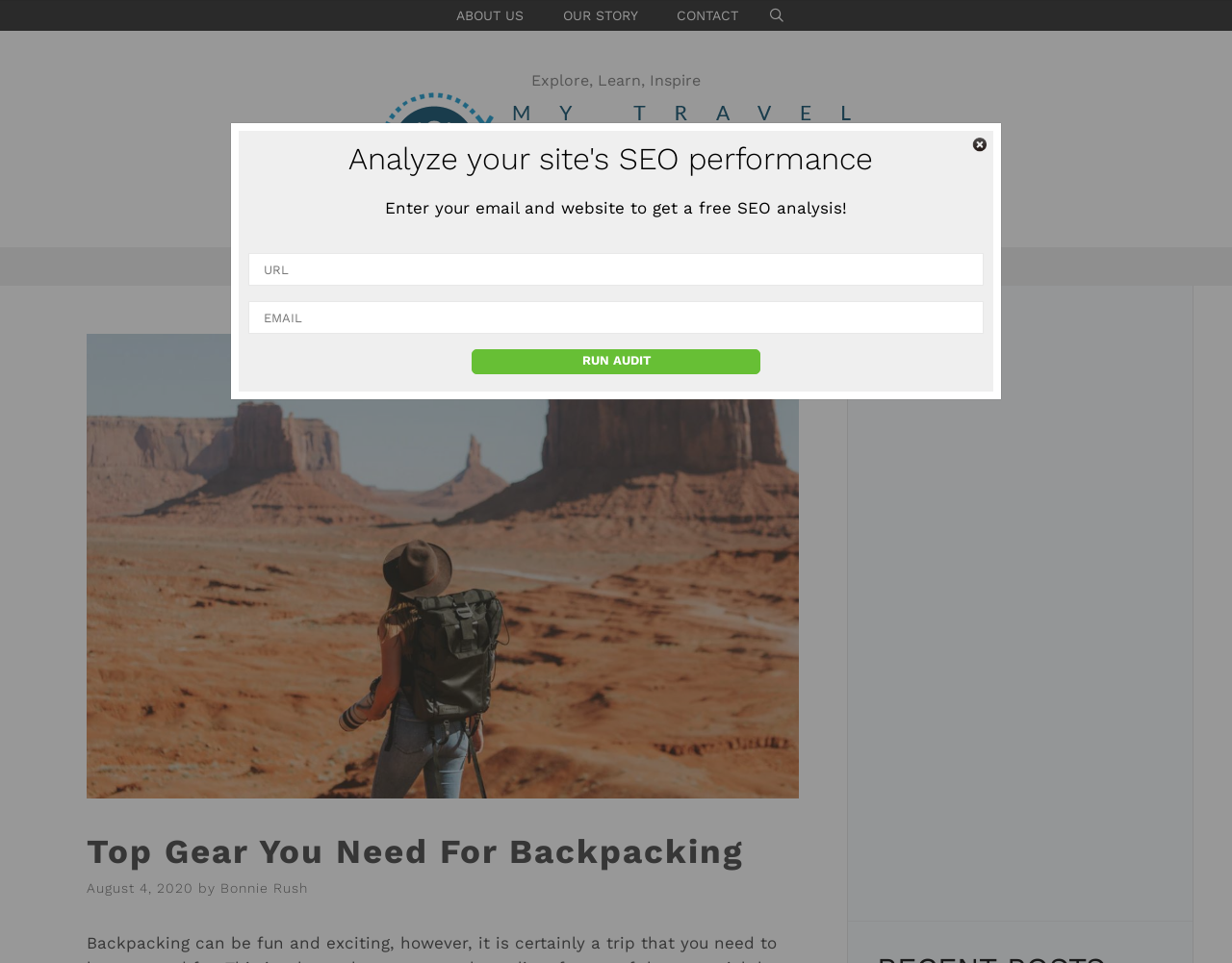Please mark the clickable region by giving the bounding box coordinates needed to complete this instruction: "Click on ABOUT US".

[0.355, 0.001, 0.441, 0.031]